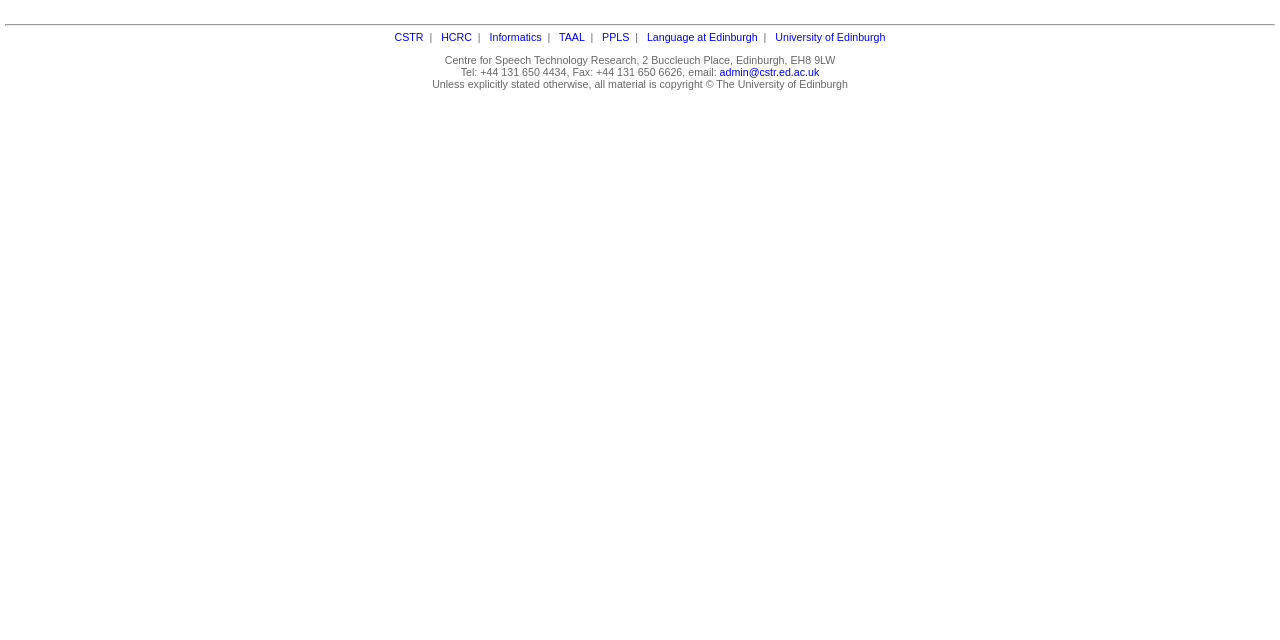Find and provide the bounding box coordinates for the UI element described here: "Informatics". The coordinates should be given as four float numbers between 0 and 1: [left, top, right, bottom].

[0.382, 0.049, 0.423, 0.068]